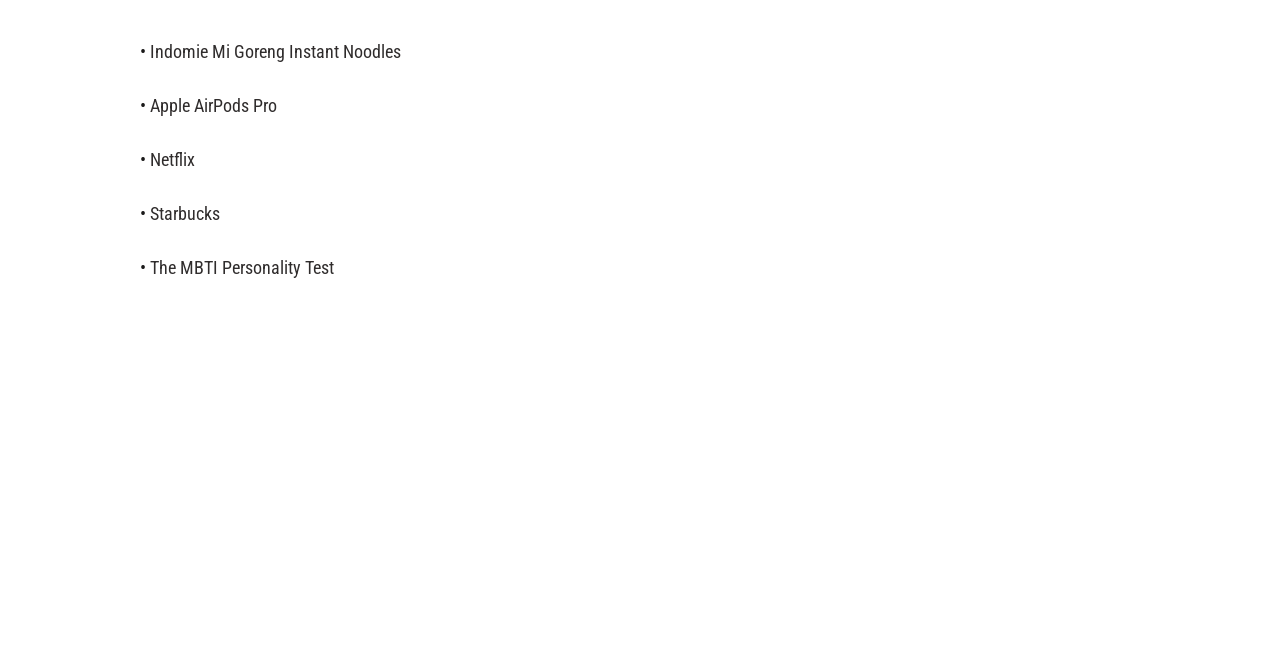Answer the question in a single word or phrase:
How many links are listed?

5